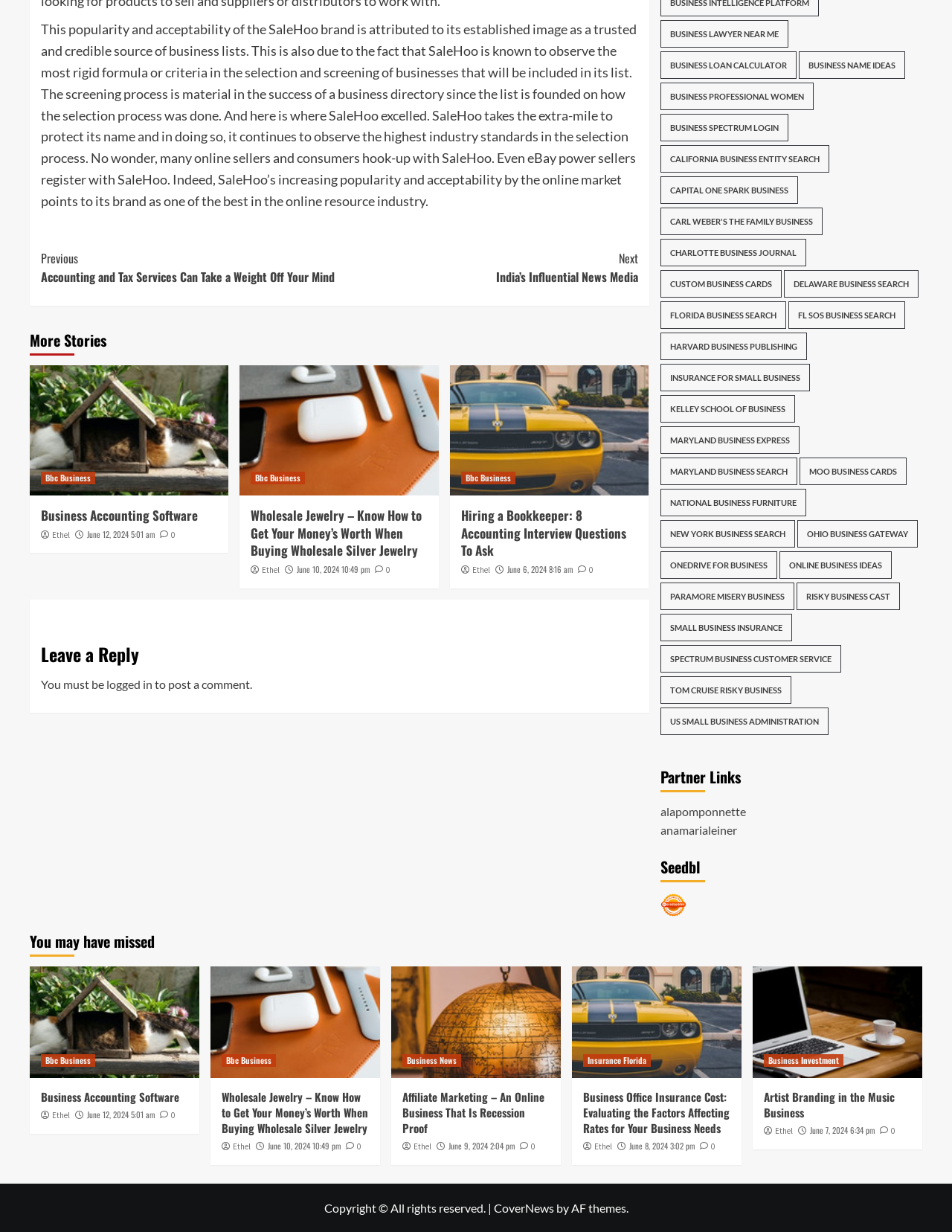Find the bounding box coordinates of the element I should click to carry out the following instruction: "Click on 'Leave a Reply'".

[0.043, 0.514, 0.67, 0.548]